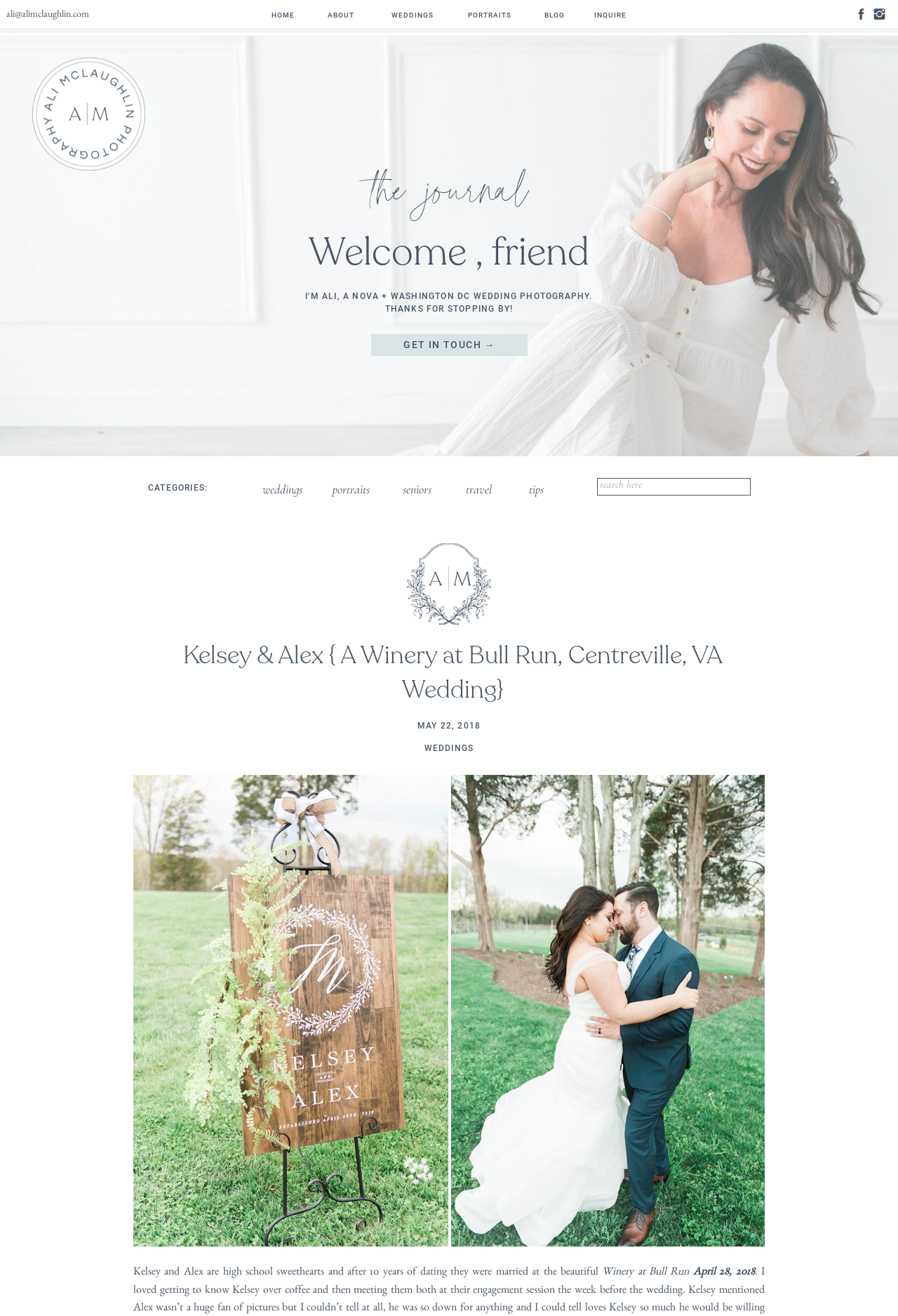Identify the bounding box coordinates for the region of the element that should be clicked to carry out the instruction: "Search for something". The bounding box coordinates should be four float numbers between 0 and 1, i.e., [left, top, right, bottom].

[0.668, 0.362, 0.832, 0.373]